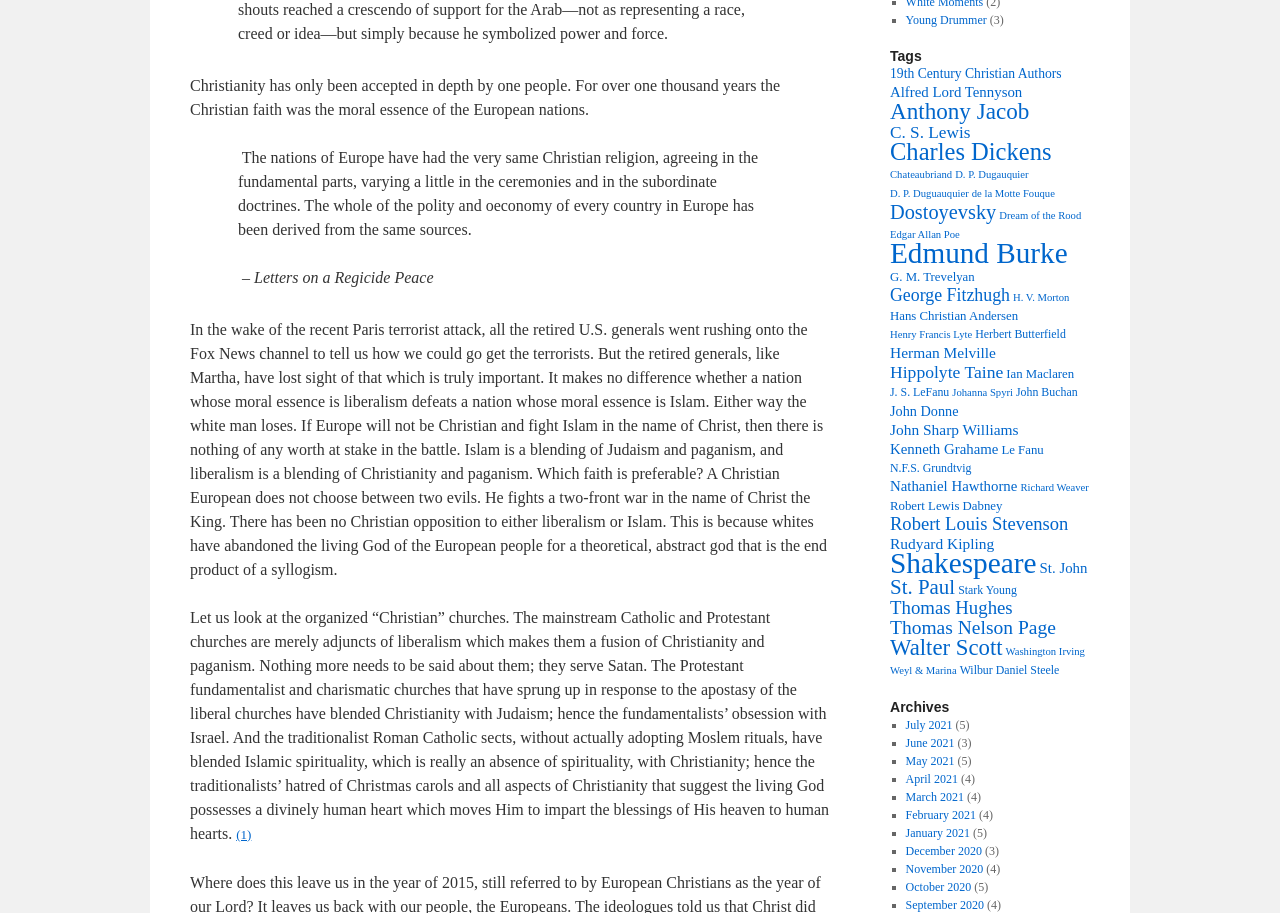What is the relationship between Christianity and liberalism according to the webpage?
Using the visual information, reply with a single word or short phrase.

Opposition